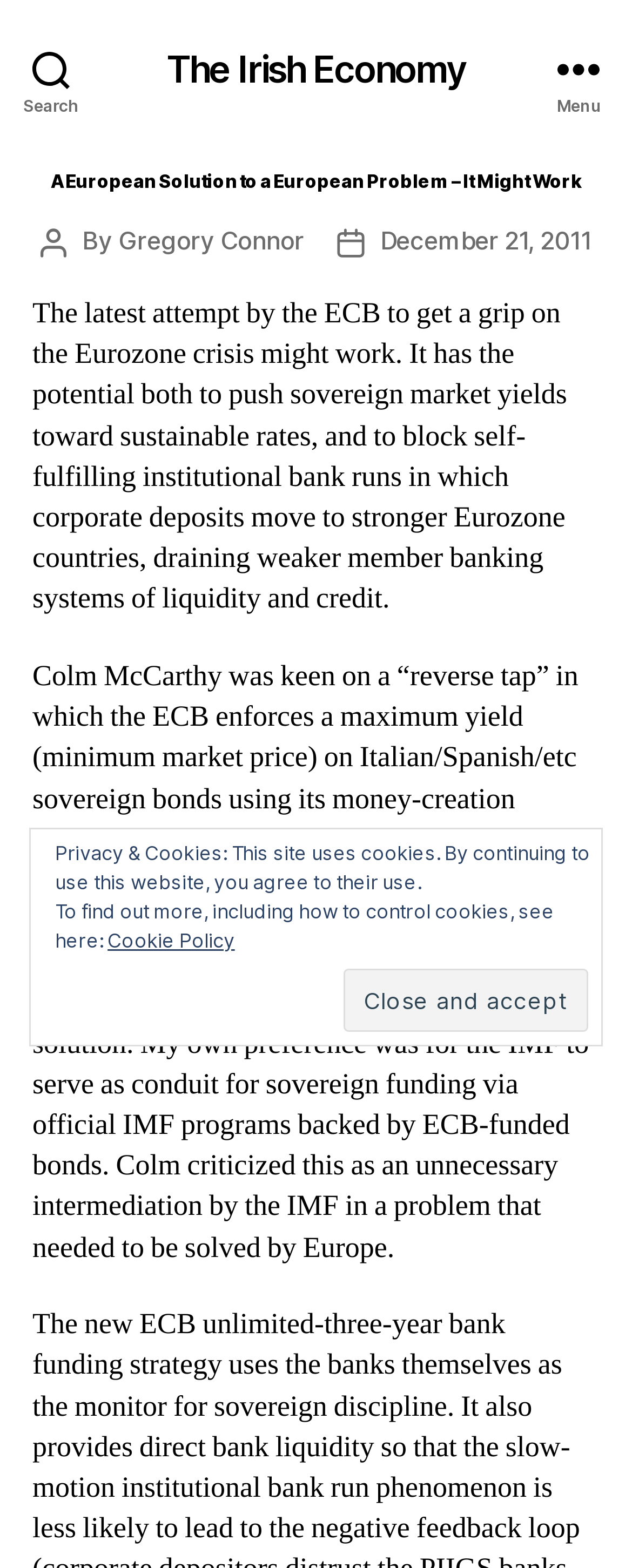Respond concisely with one word or phrase to the following query:
What is the name of the author of the post?

Gregory Connor